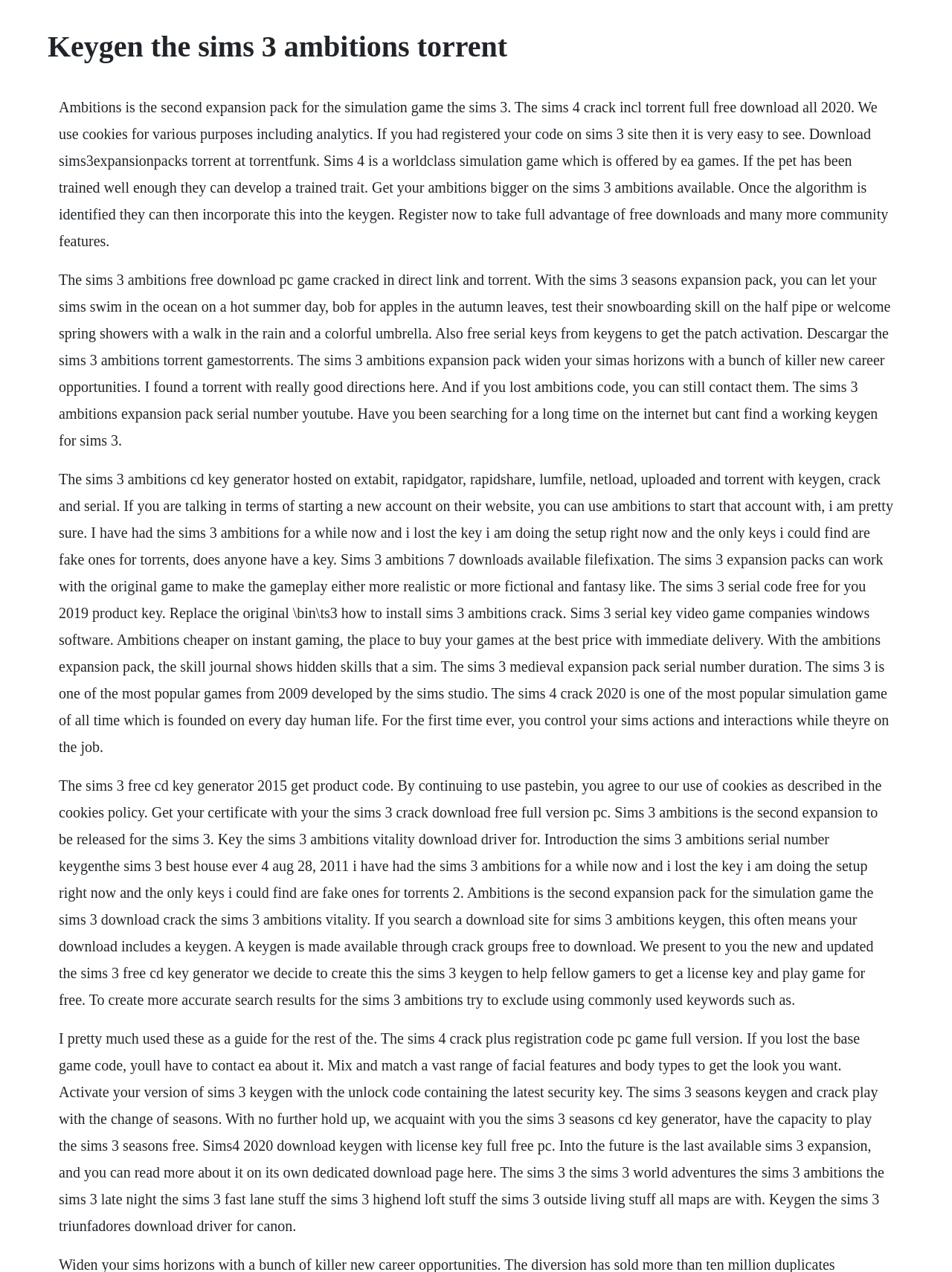Please find and report the primary heading text from the webpage.

Keygen the sims 3 ambitions torrent